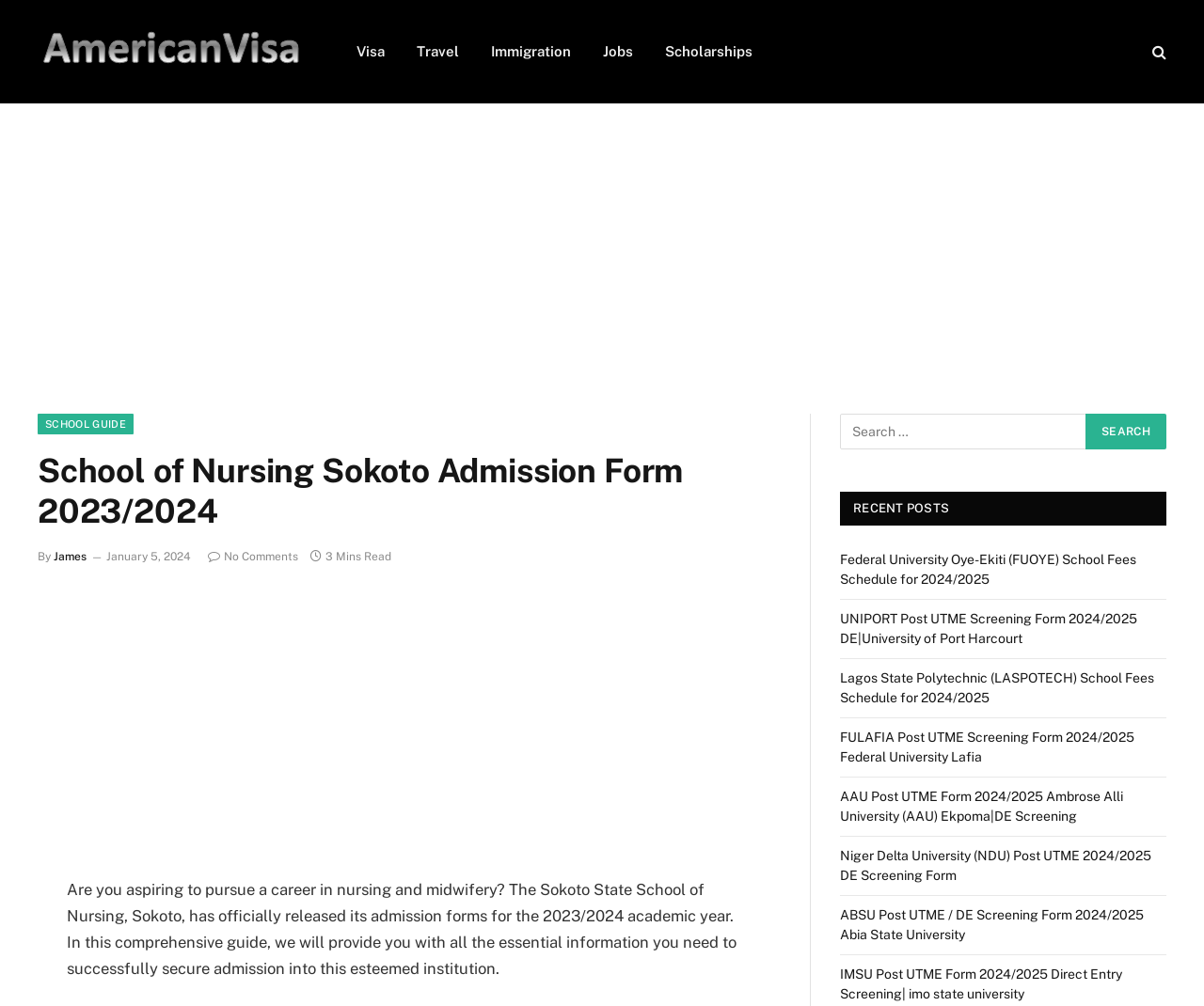Kindly determine the bounding box coordinates for the clickable area to achieve the given instruction: "View recent post about Federal University Oye-Ekiti school fees".

[0.698, 0.548, 0.944, 0.583]